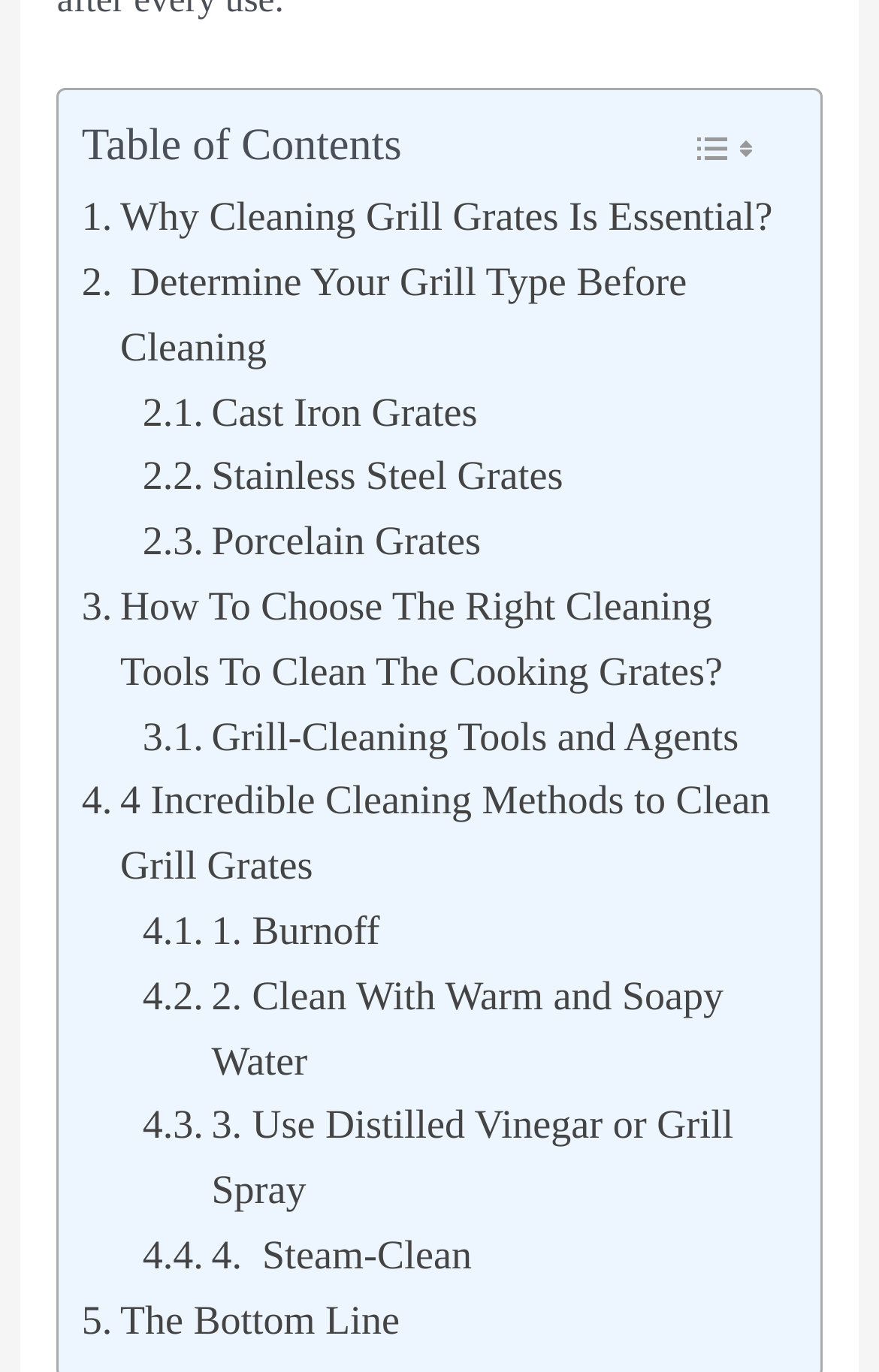Find the bounding box coordinates for the element described here: "Toggle".

[0.766, 0.083, 0.881, 0.135]